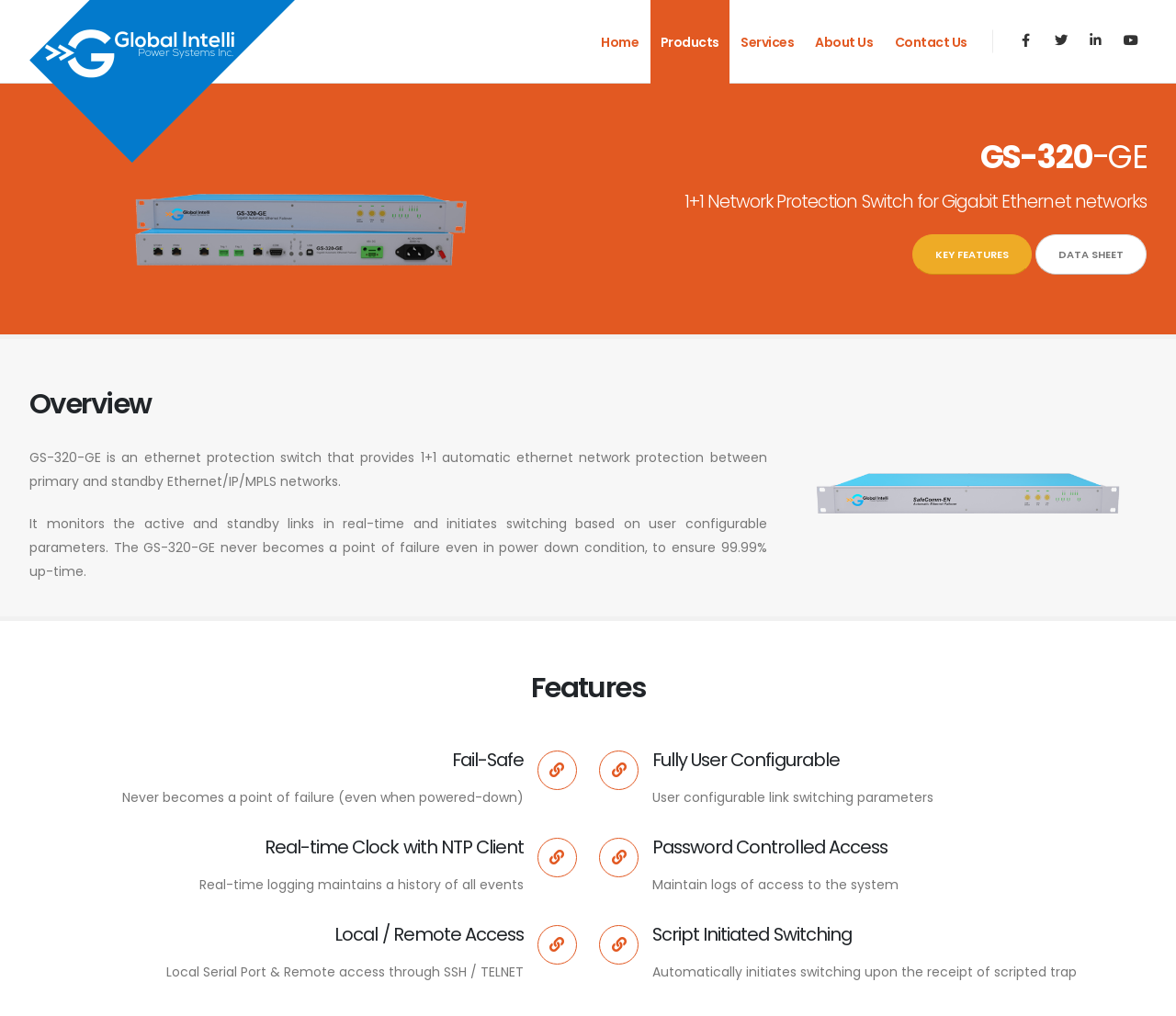Identify the bounding box coordinates of the specific part of the webpage to click to complete this instruction: "Explore the 'DIET' topic".

None